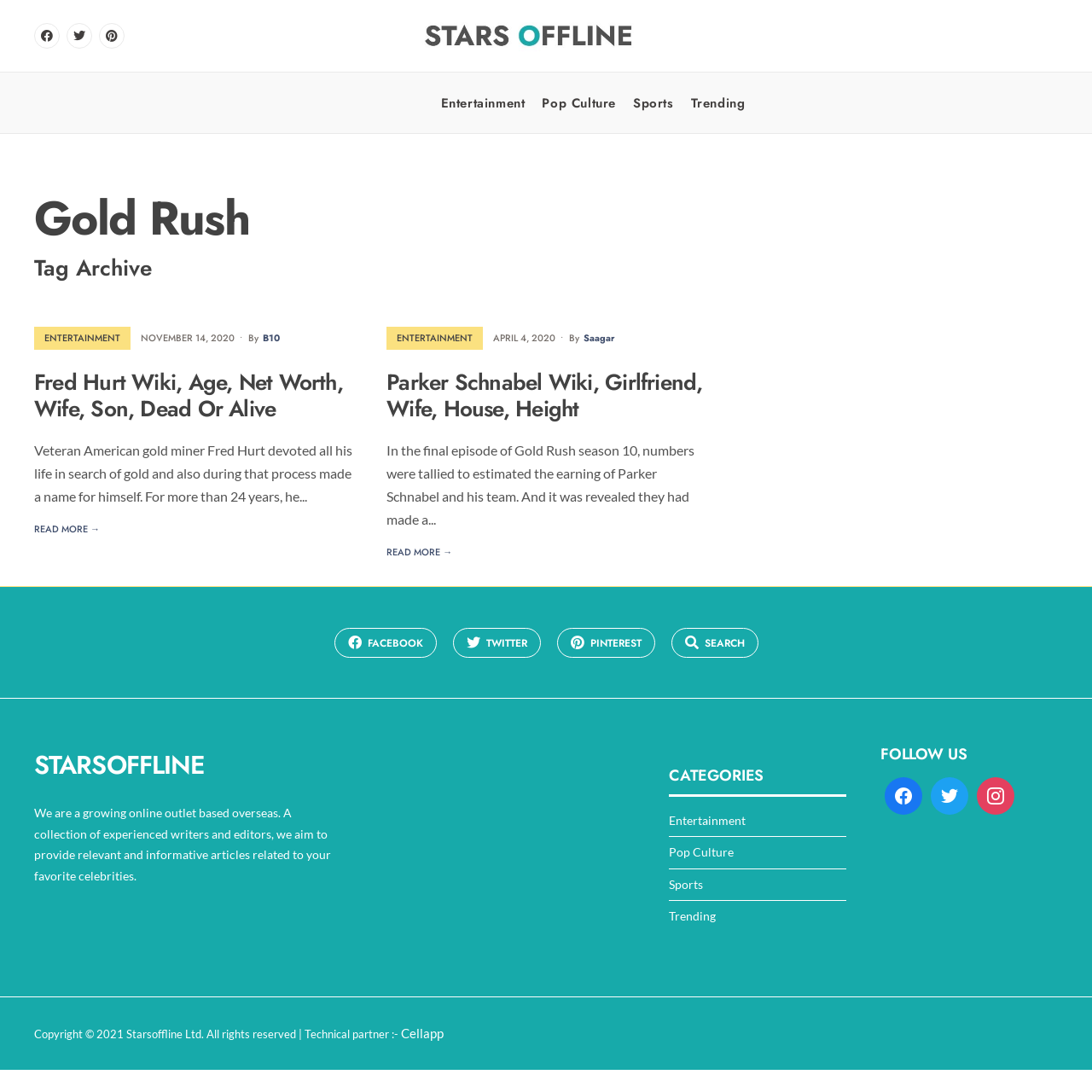Based on the image, provide a detailed and complete answer to the question: 
What is the category of the article 'Fred Hurt Wiki, Age, Net Worth, Wife, Son, Dead Or Alive'?

The article 'Fred Hurt Wiki, Age, Net Worth, Wife, Son, Dead Or Alive' is categorized under 'ENTERTAINMENT', which can be seen from the link 'ENTERTAINMENT' located above the article title.